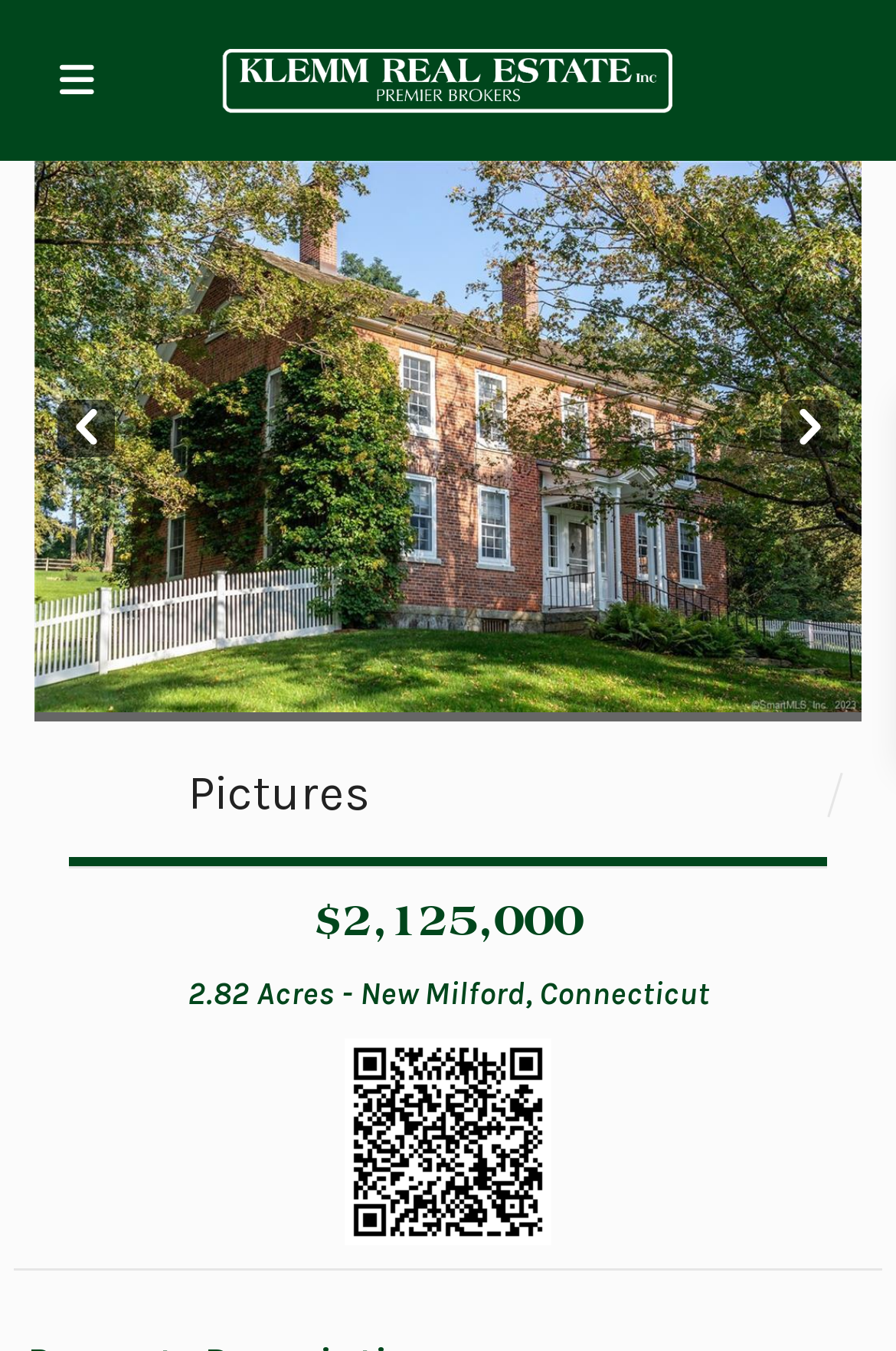Is there a QR code on the webpage?
Please provide a single word or phrase based on the screenshot.

Yes